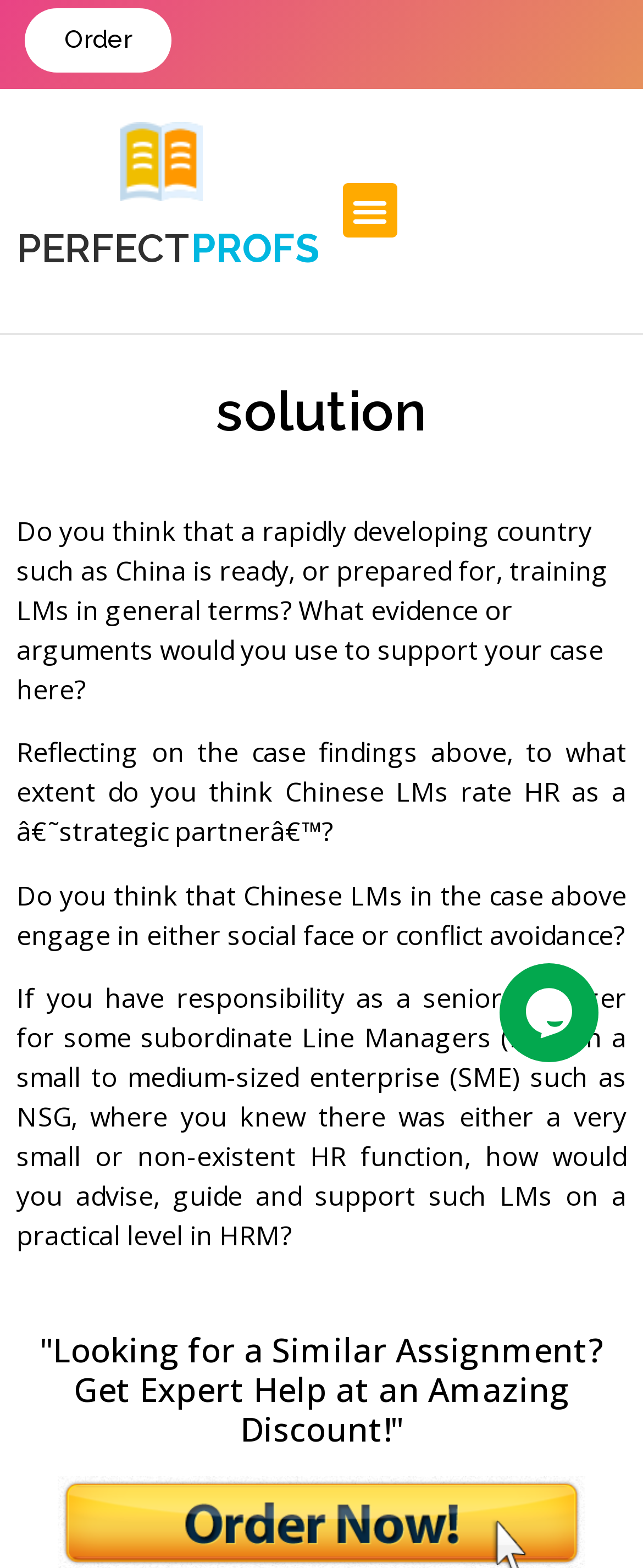Give a concise answer of one word or phrase to the question: 
Is there a chat widget on the webpage?

Yes